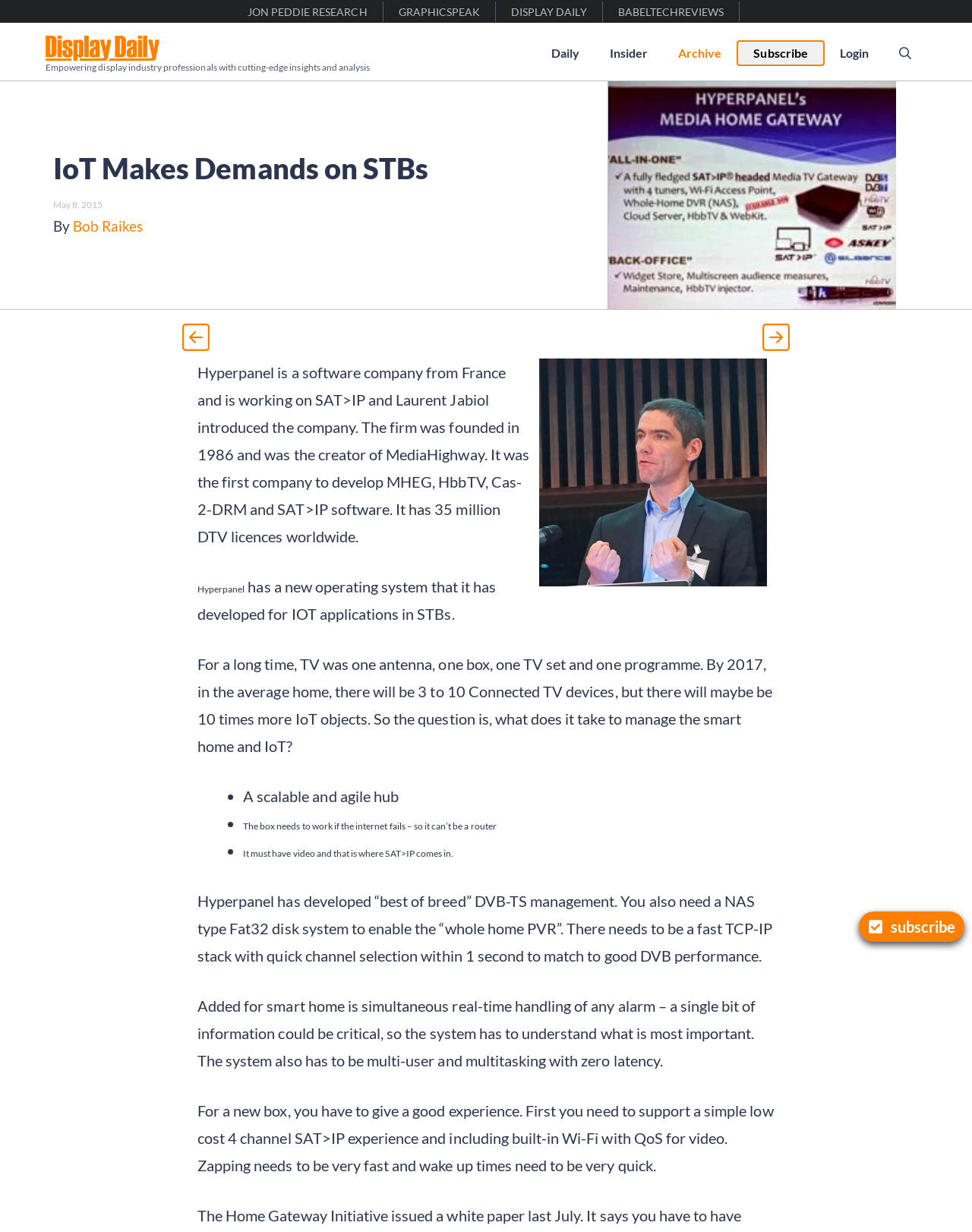Can you identify and provide the main heading of the webpage?

IoT Makes Demands on STBs